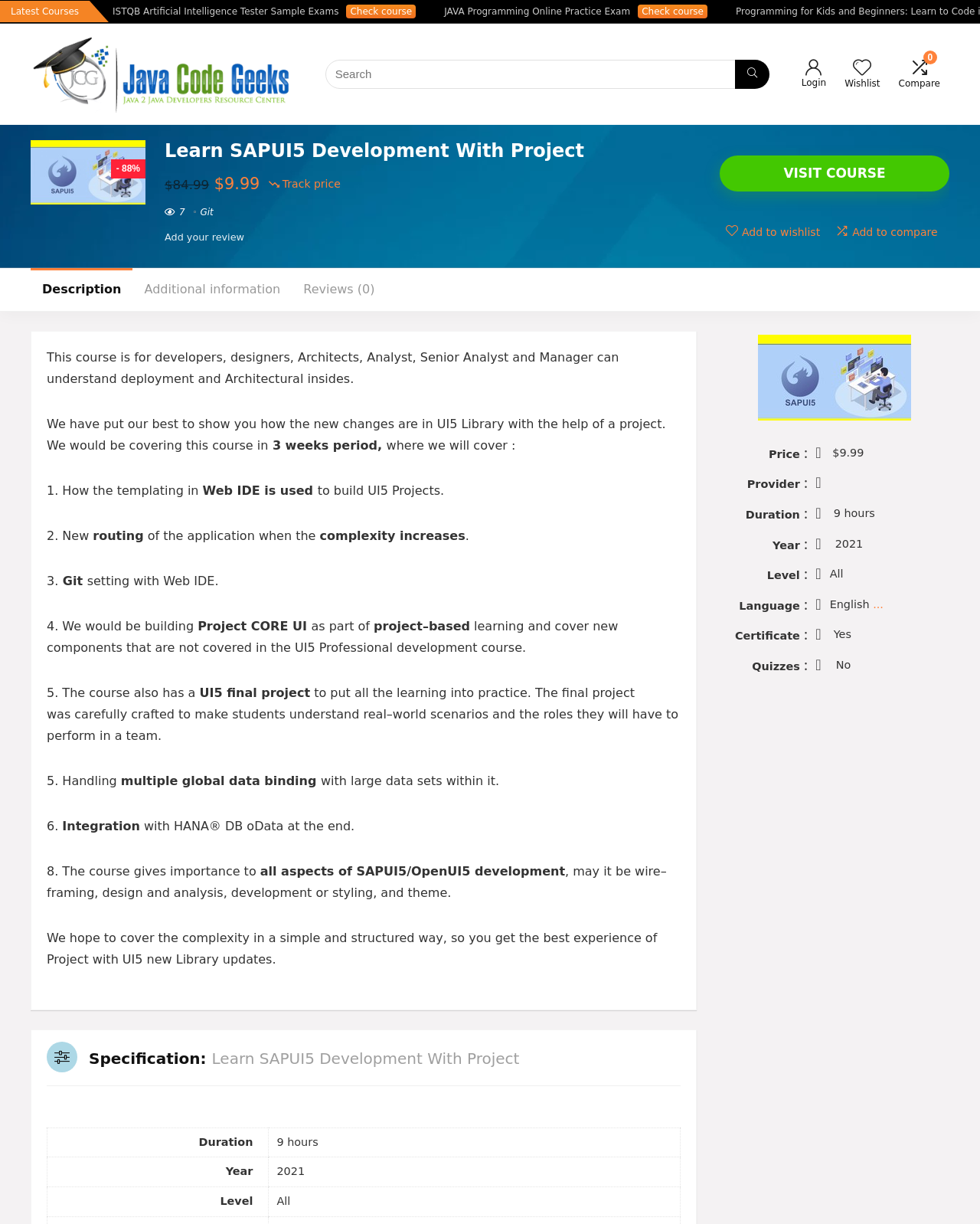Give a short answer to this question using one word or a phrase:
What is the price of the course?

$9.99